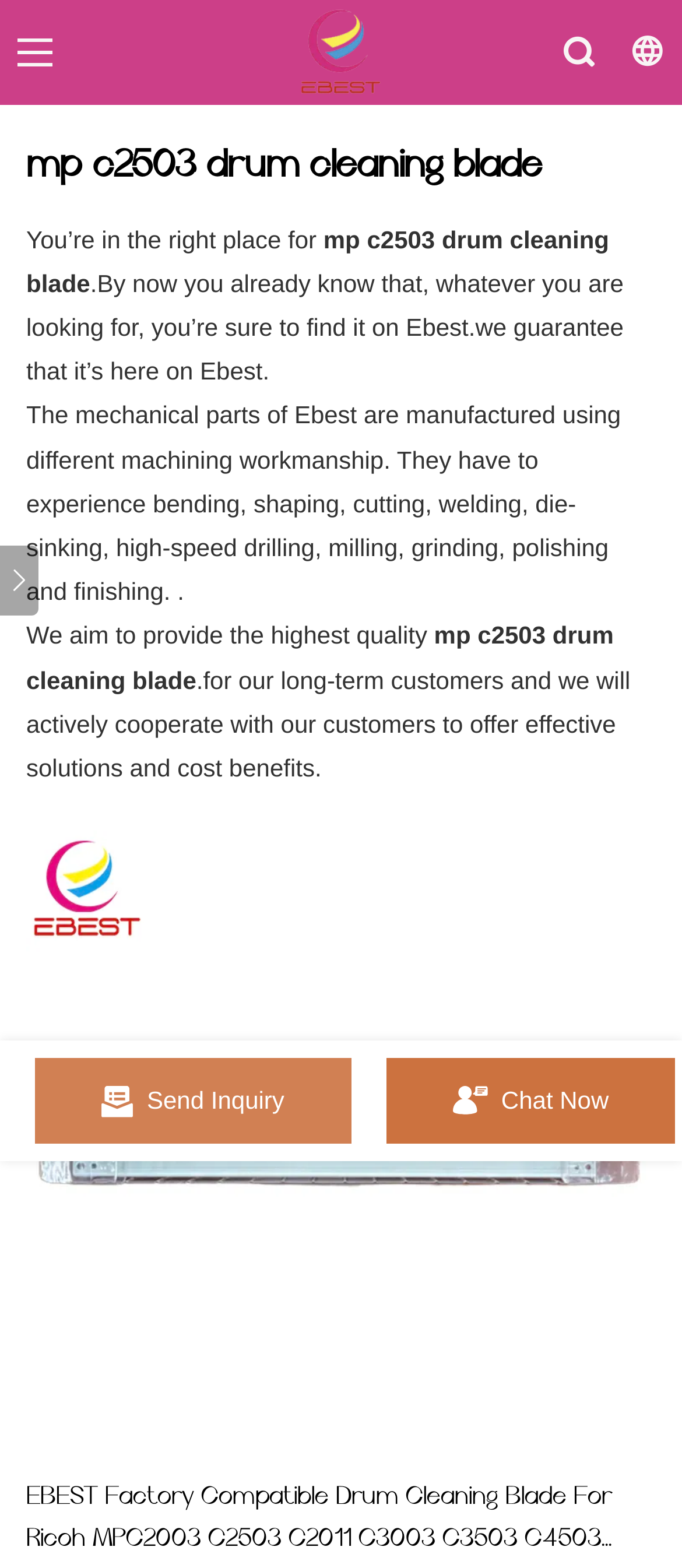Describe all the visual and textual components of the webpage comprehensively.

The webpage is about the "mp c2503 drum cleaning blade" product from Ebest. At the top, there is a link to Ebest with an accompanying image, both positioned near the top left corner of the page. Below this, there is a heading that displays the product name "mp c2503 drum cleaning blade".

The main content of the page is divided into several paragraphs of text. The first paragraph starts with "You’re in the right place for" and explains that Ebest guarantees to have what the user is looking for. The second paragraph describes the manufacturing process of Ebest's mechanical parts, including various machining workmanship. The third paragraph mentions the aim to provide high-quality products for long-term customers.

Below these paragraphs, there is a repetition of the product name "mp c2503 drum cleaning blade", followed by a statement about actively cooperating with customers to offer effective solutions and cost benefits.

Further down, there are two links to the same product, "EBEST Factory Compatible Drum Cleaning Blade For Ricoh MPC2003 C2503 C2011 C3003 C3503 C4503 C5503 Copier Parts", each accompanied by an image. The first link is positioned near the middle of the page, while the second link is near the bottom.

On the right side of the page, there are two buttons: "Send Inquiry" and "Chat Now", each with an accompanying image. The "Send Inquiry" button is positioned above the "Chat Now" button.